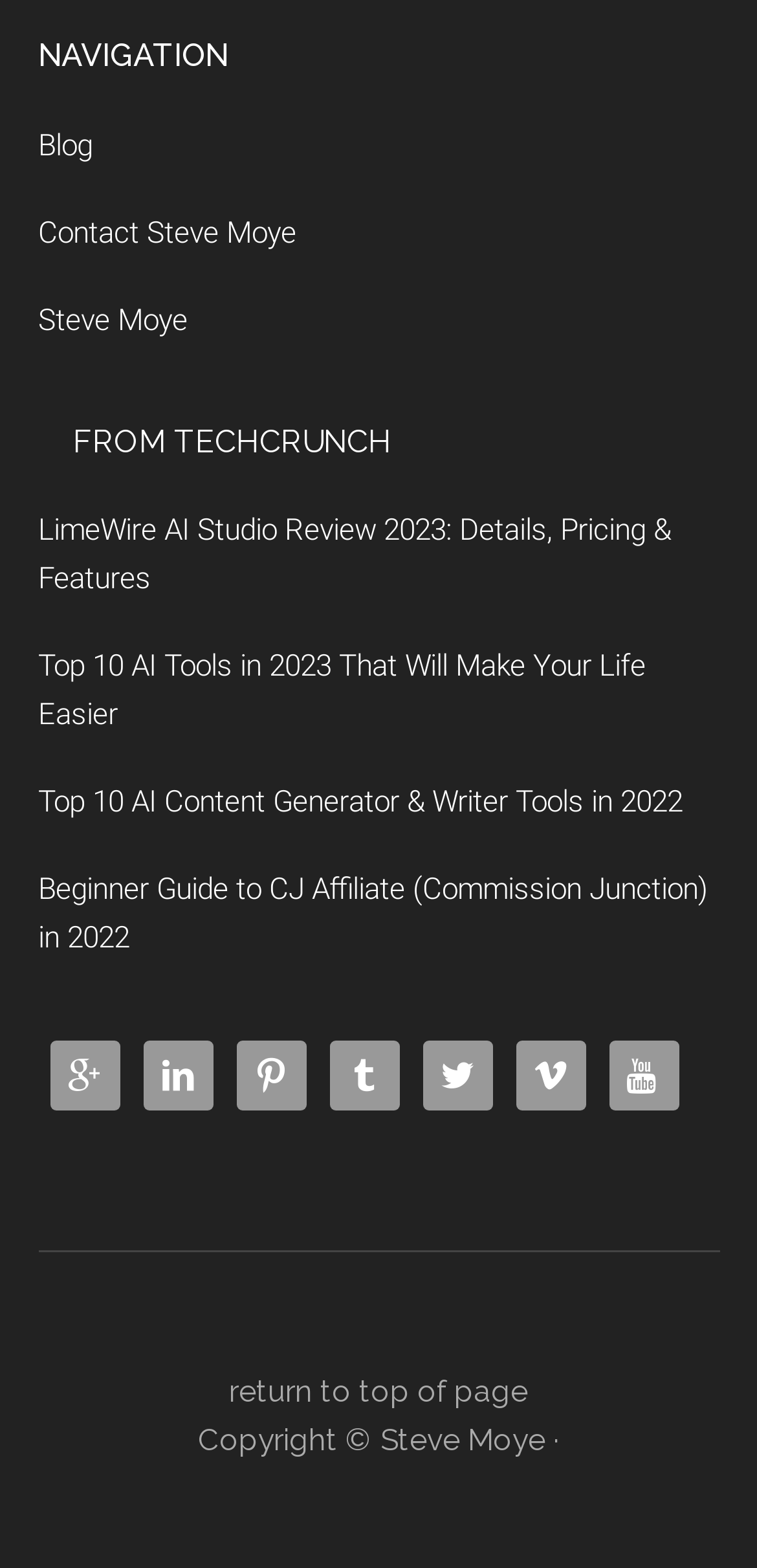How many articles are listed on the webpage? Please answer the question using a single word or phrase based on the image.

4